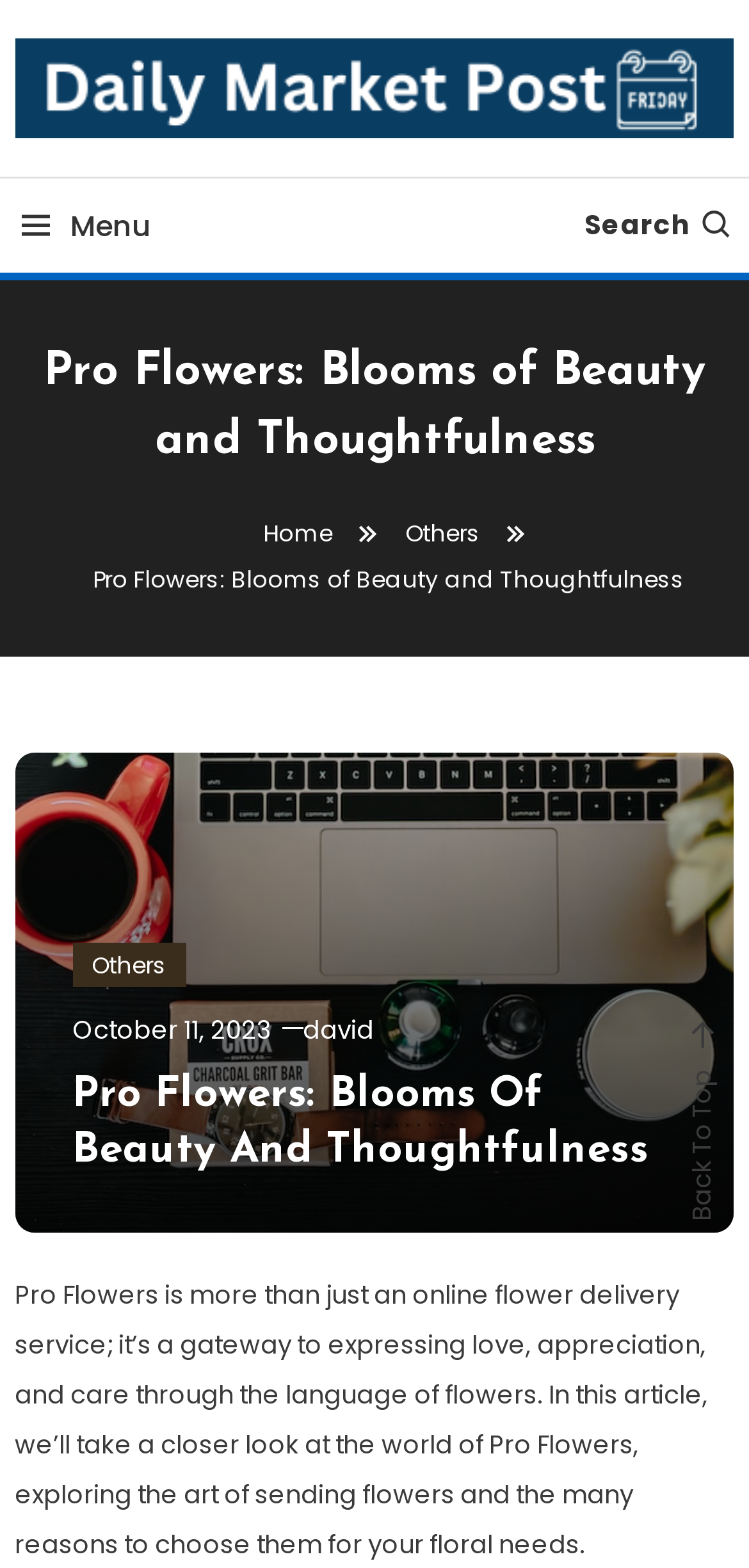How many links are there in the breadcrumbs navigation?
Using the information from the image, provide a comprehensive answer to the question.

The breadcrumbs navigation is located at the top of the webpage and contains two links: 'Home' and 'Others'. These links can be found by examining the navigation element 'Breadcrumbs' and its child elements.